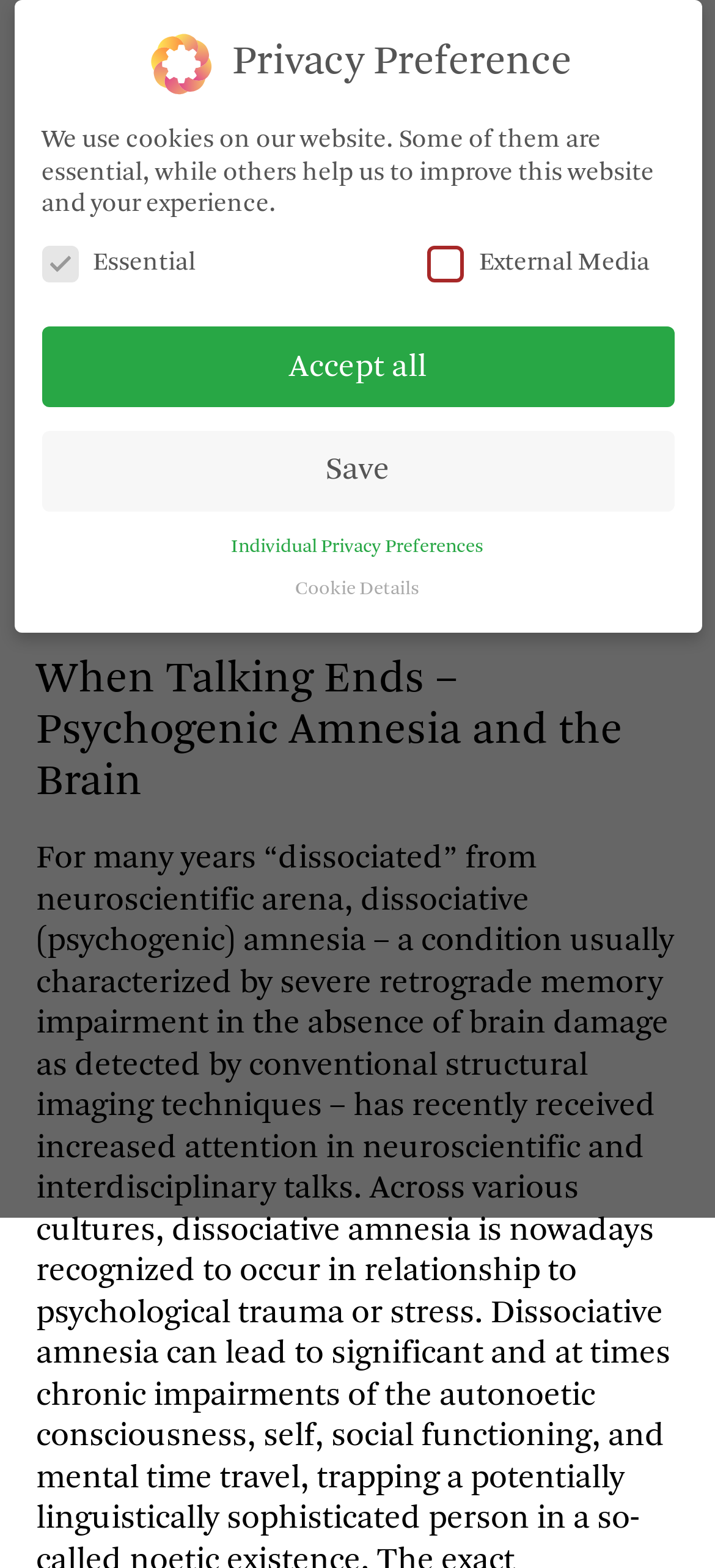Explain the webpage in detail.

The webpage appears to be an event page for a lecture titled "When Talking Ends – Psychogenic Amnesia and the Brain" at the Einstein Forum. At the top right corner, there is a hamburger menu icon (☰) and a "Start" link with an accompanying image. On the top left, there is a link to the archive and the title of the event.

Below the title, there is a section with details about the lecture, including the speaker, Angelica Staniloiu, who is a Research Fellow at the University of Bielefeld. The lecture is scheduled to take place on Friday, December 3, 2010, at 16:45h.

Further down, there is a section about privacy preferences, which includes a heading and a paragraph of text explaining the use of cookies on the website. There are three checkboxes for essential, external media, and individual privacy preferences, along with buttons to accept all, save, and view cookie details.

At the bottom of the page, there are several hidden buttons and links, including "Accept all", "Save", "Back", and "Show Cookie Information", which are not visible by default. There is also a hidden link to Borlabs Cookie, which is powered by Borlabs Cookie.